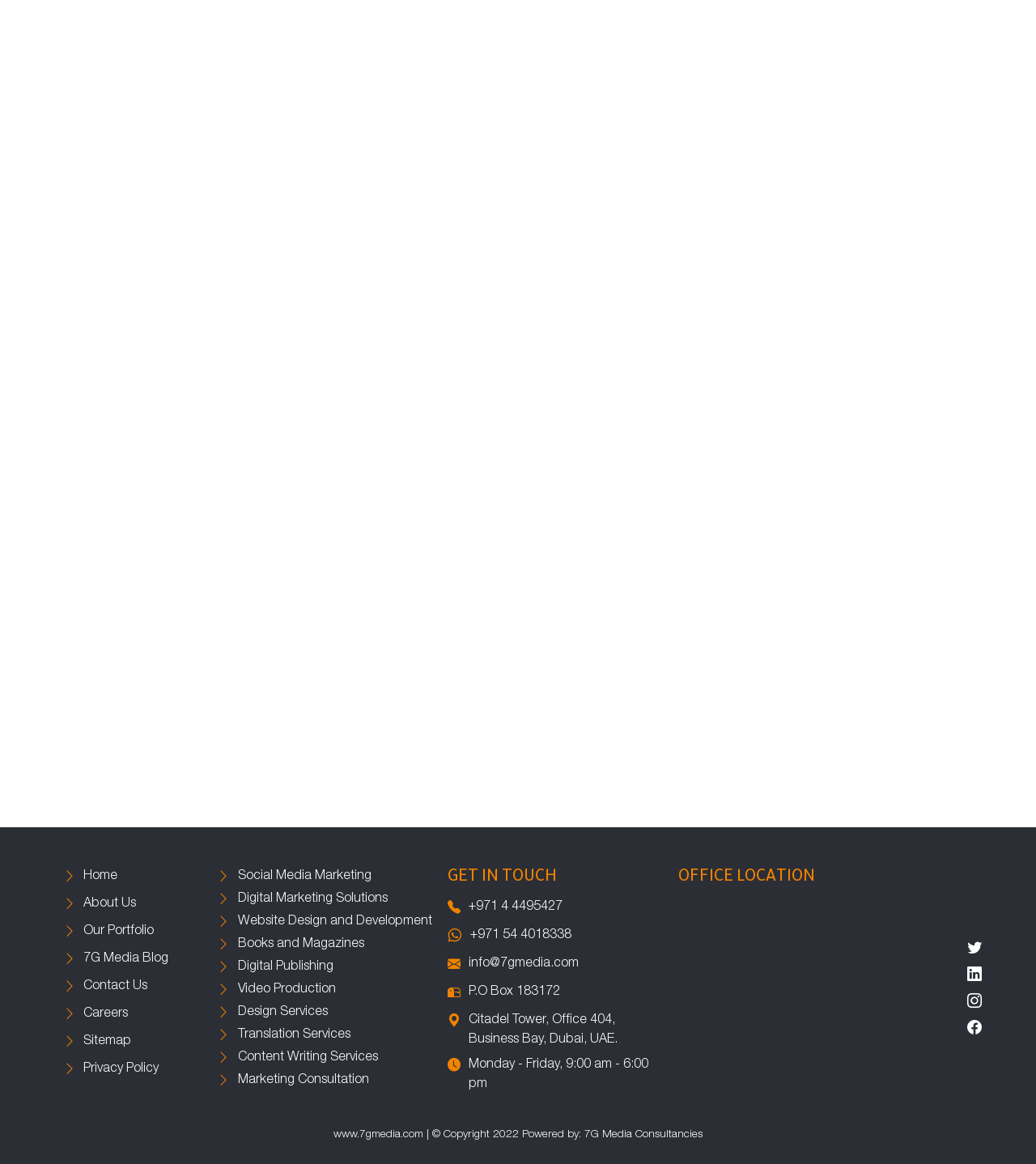Highlight the bounding box coordinates of the region I should click on to meet the following instruction: "View the 'About Us' page".

[0.061, 0.769, 0.197, 0.785]